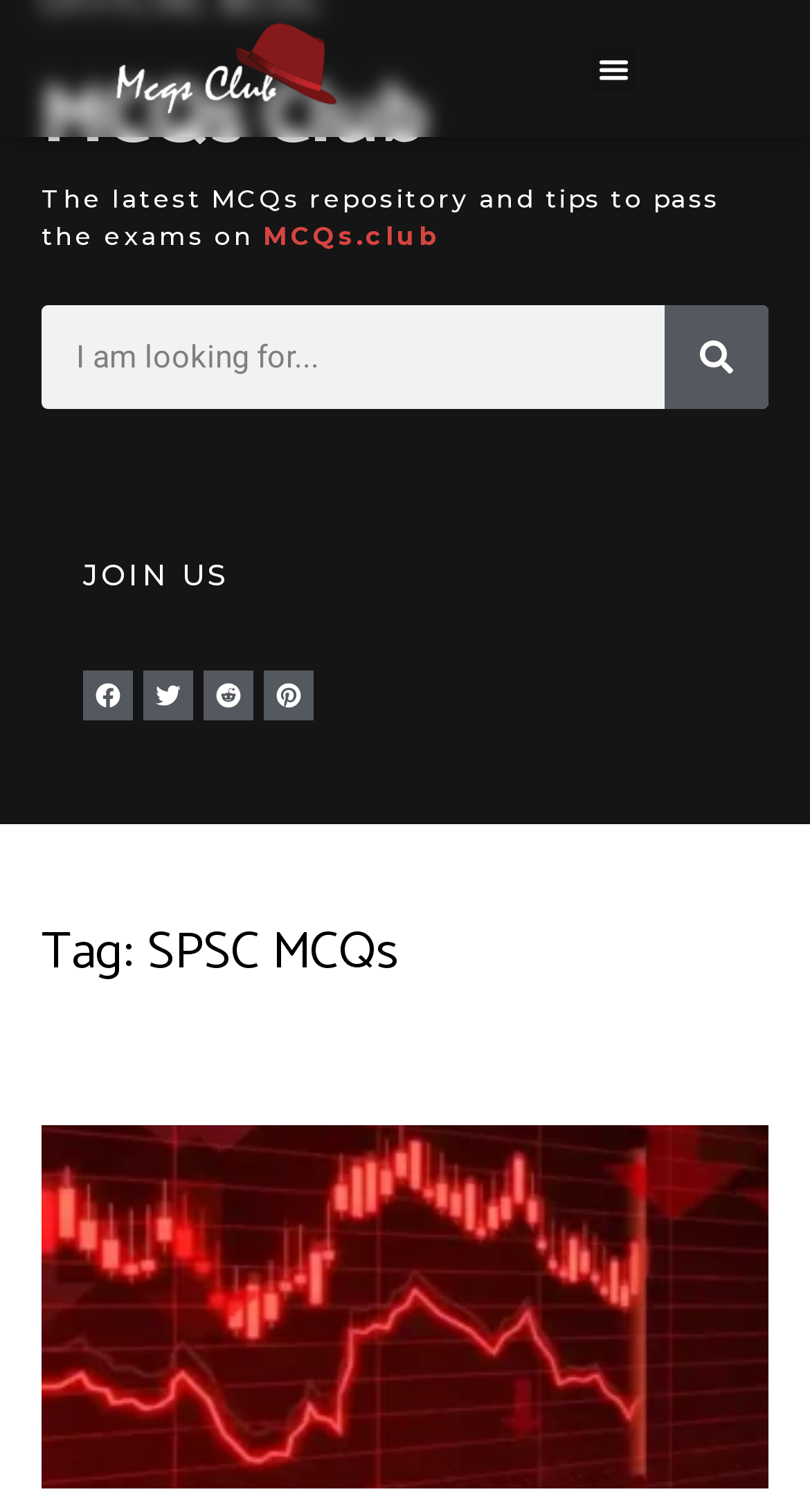Deliver a detailed narrative of the webpage's visual and textual elements.

The webpage is titled "SPSC MCQs – MCQs Club" and features a logo of MCQs Club at the top left corner. To the right of the logo is a menu toggle button. Below the logo is a heading that reads "MCQs Club" in a prominent font. 

Underneath the heading is a brief description that states "The latest MCQs repository and tips to pass the exams on". Next to this description is a link to "MCQs.club". 

A search bar is located below the description, accompanied by a search button on the right side. The search button features a small magnifying glass icon. 

On the top right side of the page, there is a section with a "JOIN US" label, followed by links to social media platforms such as Facebook, Twitter, Reddit, and Pinterest, each accompanied by its respective icon.

The main content of the page is a list of links, with the first one being "Financial Ratios and Ratio Analysis MCQs | MCQs.CLUB", which also features a small icon. This list appears to be a collection of MCQs related to SPSC, as indicated by the heading "Tag: SPSC MCQs" above it.